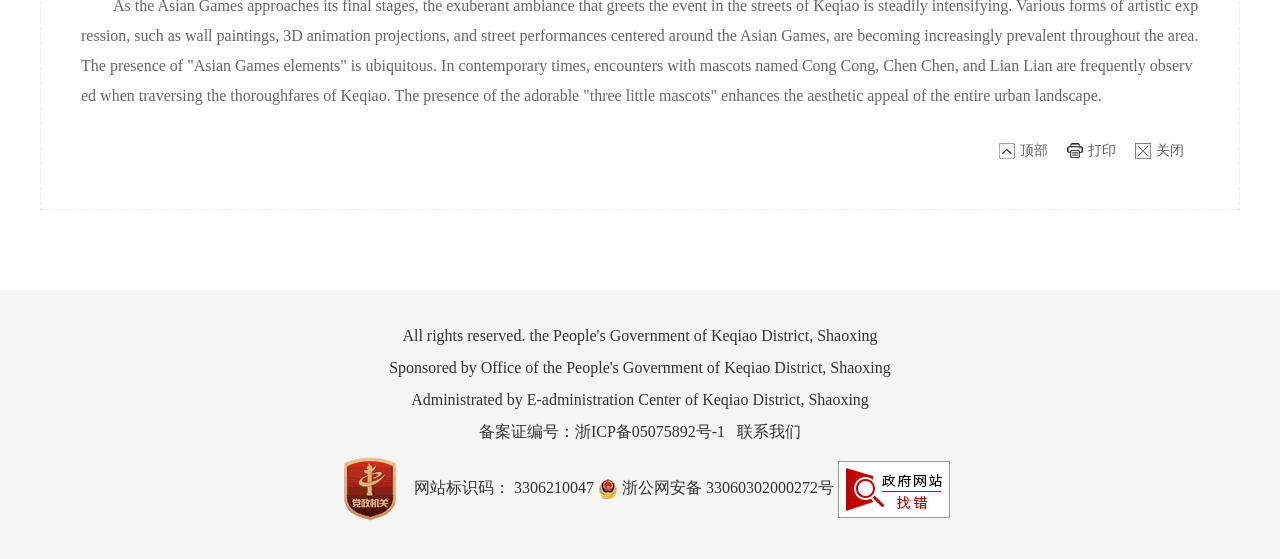Provide the bounding box coordinates for the UI element that is described by this text: "关闭". The coordinates should be in the form of four float numbers between 0 and 1: [left, top, right, bottom].

[0.887, 0.256, 0.925, 0.284]